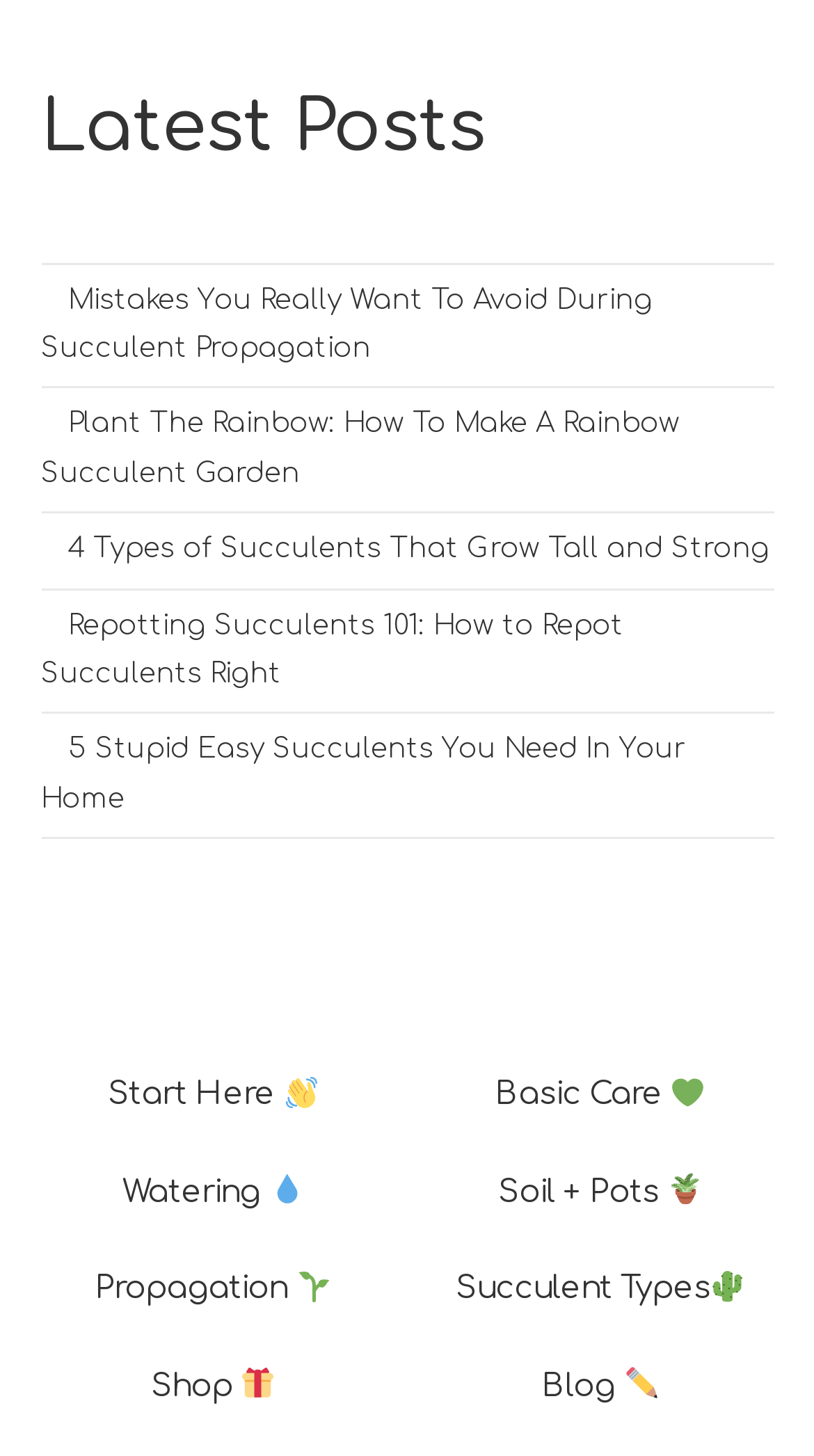Find the bounding box coordinates of the clickable area that will achieve the following instruction: "Read 'Latest Posts'".

[0.05, 0.054, 0.95, 0.123]